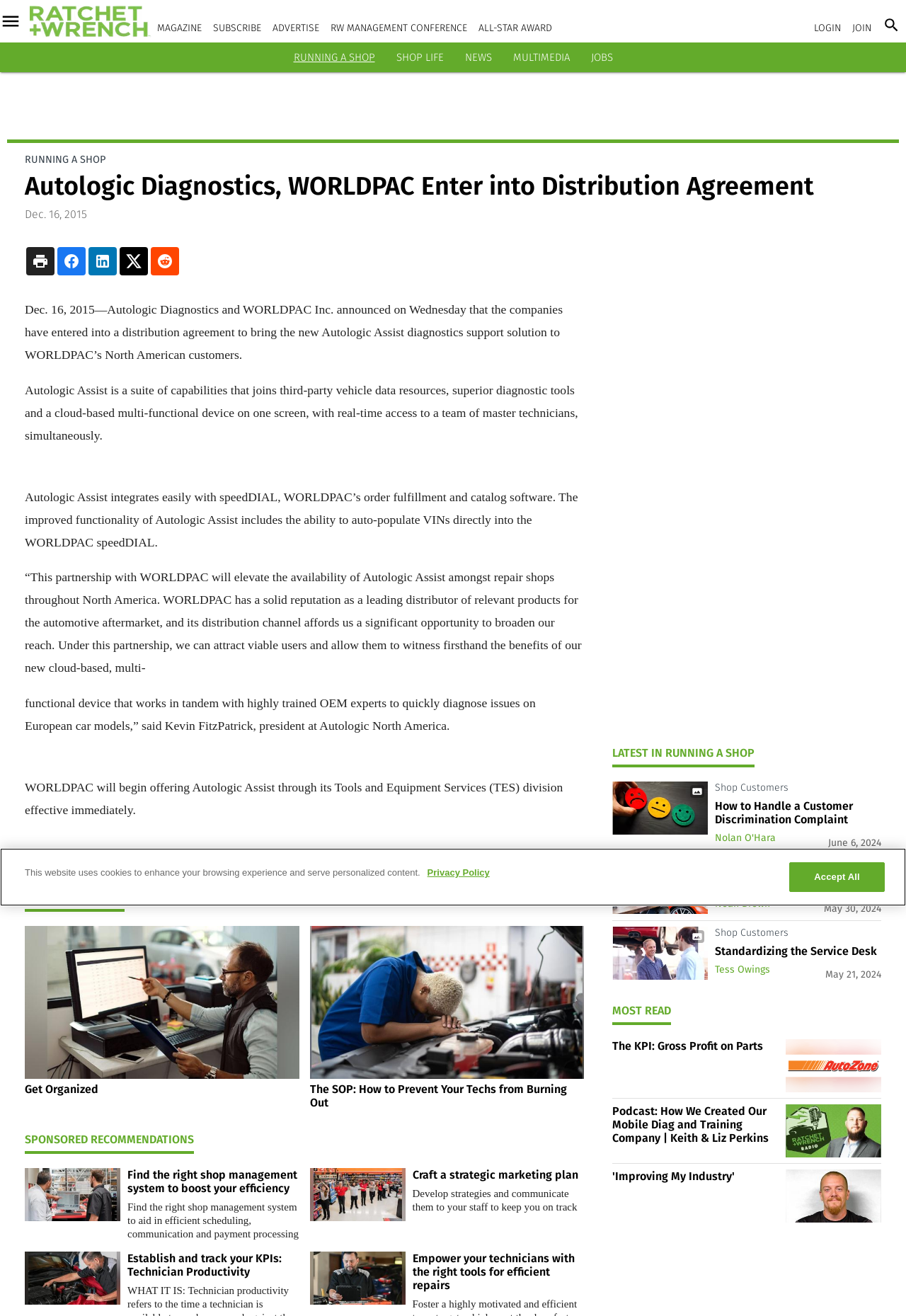What is the functionality of Autologic Assist?
Respond to the question with a single word or phrase according to the image.

diagnostic tools and cloud-based device